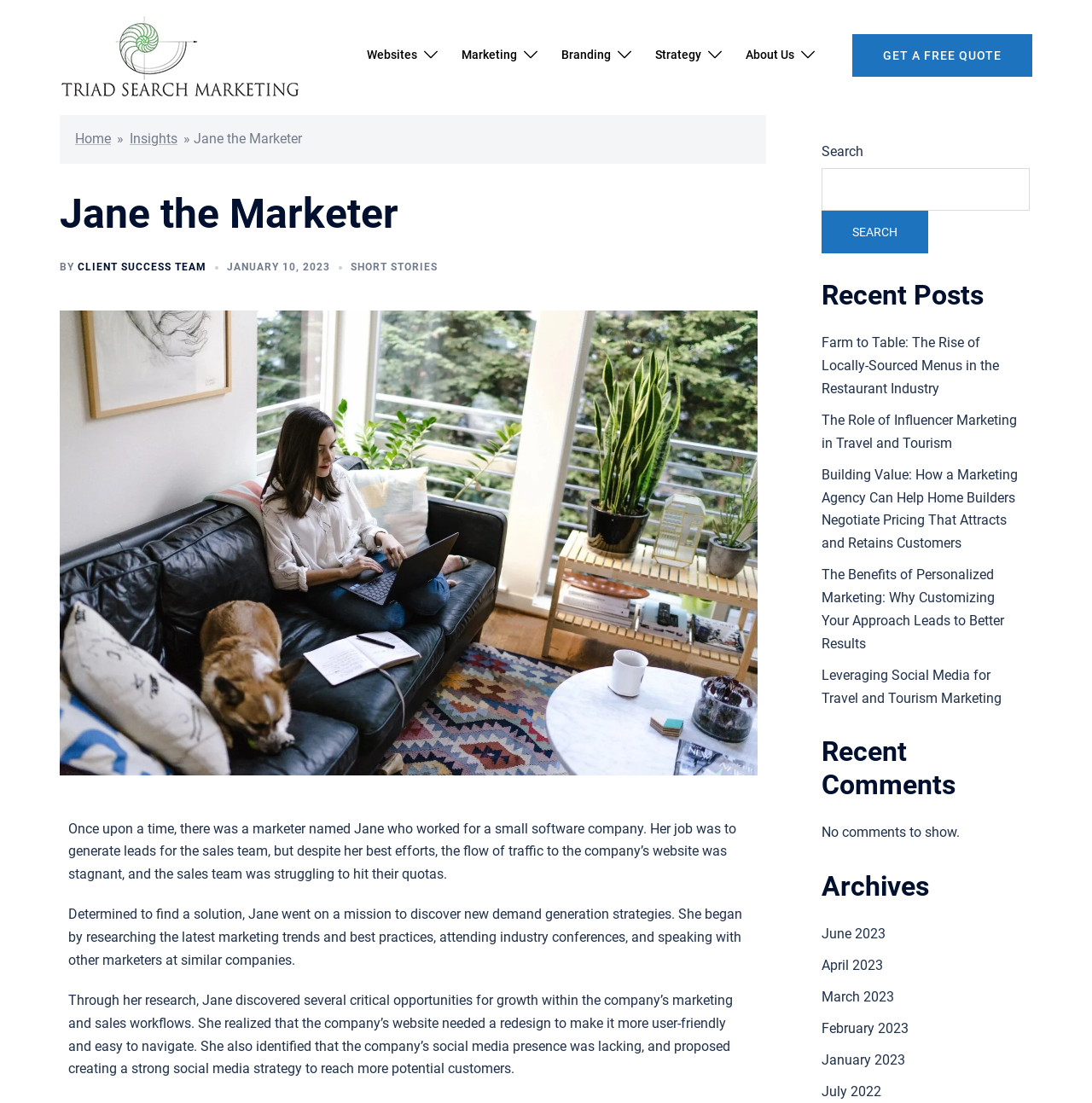Specify the bounding box coordinates of the area to click in order to follow the given instruction: "Search for something."

[0.752, 0.152, 0.943, 0.191]